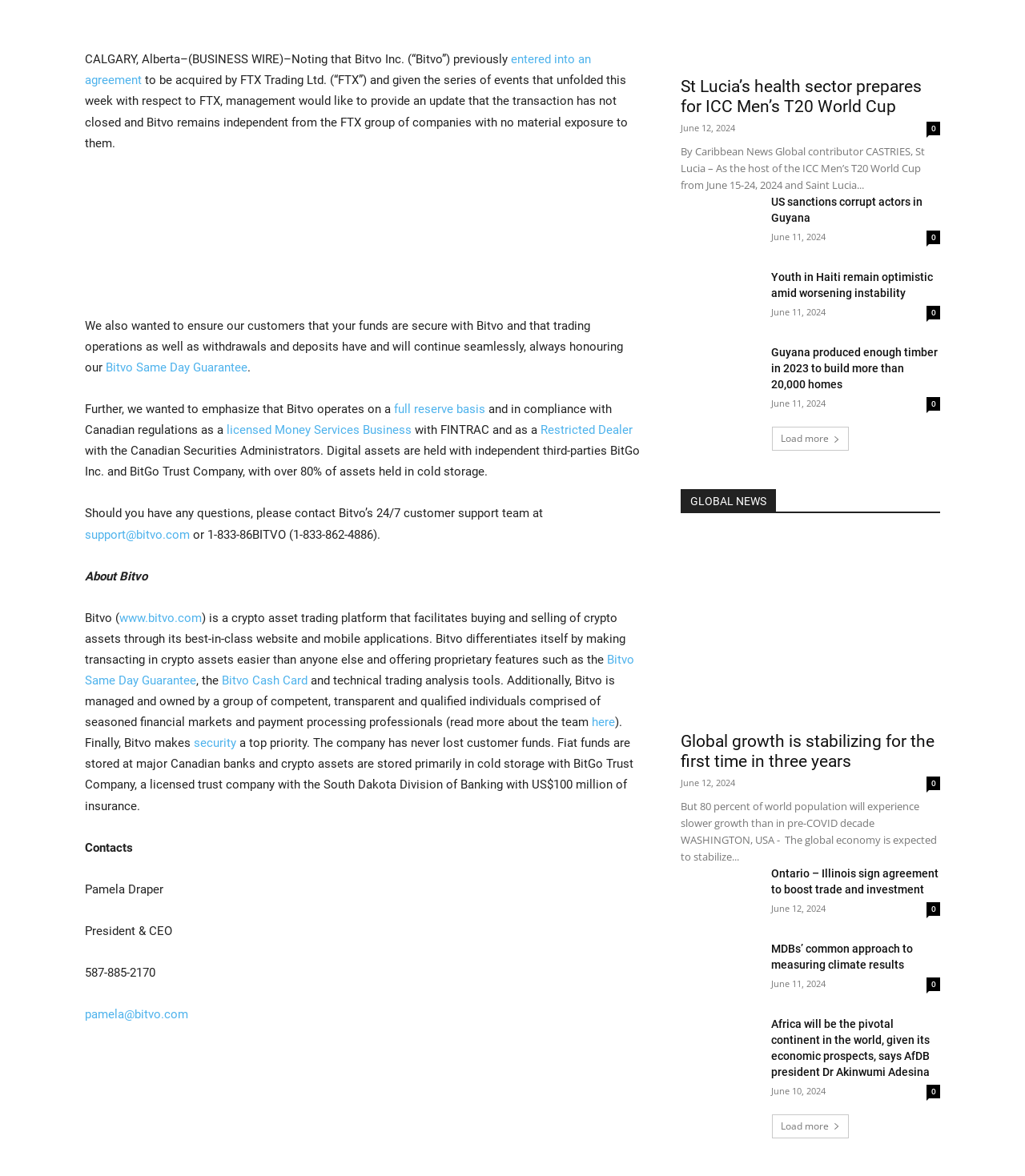What is Bitvo's guarantee?
Based on the image, please offer an in-depth response to the question.

I found this information by looking at the text that mentions 'Bitvo Same Day Guarantee' which is a link, indicating that it's a specific feature or service provided by Bitvo.